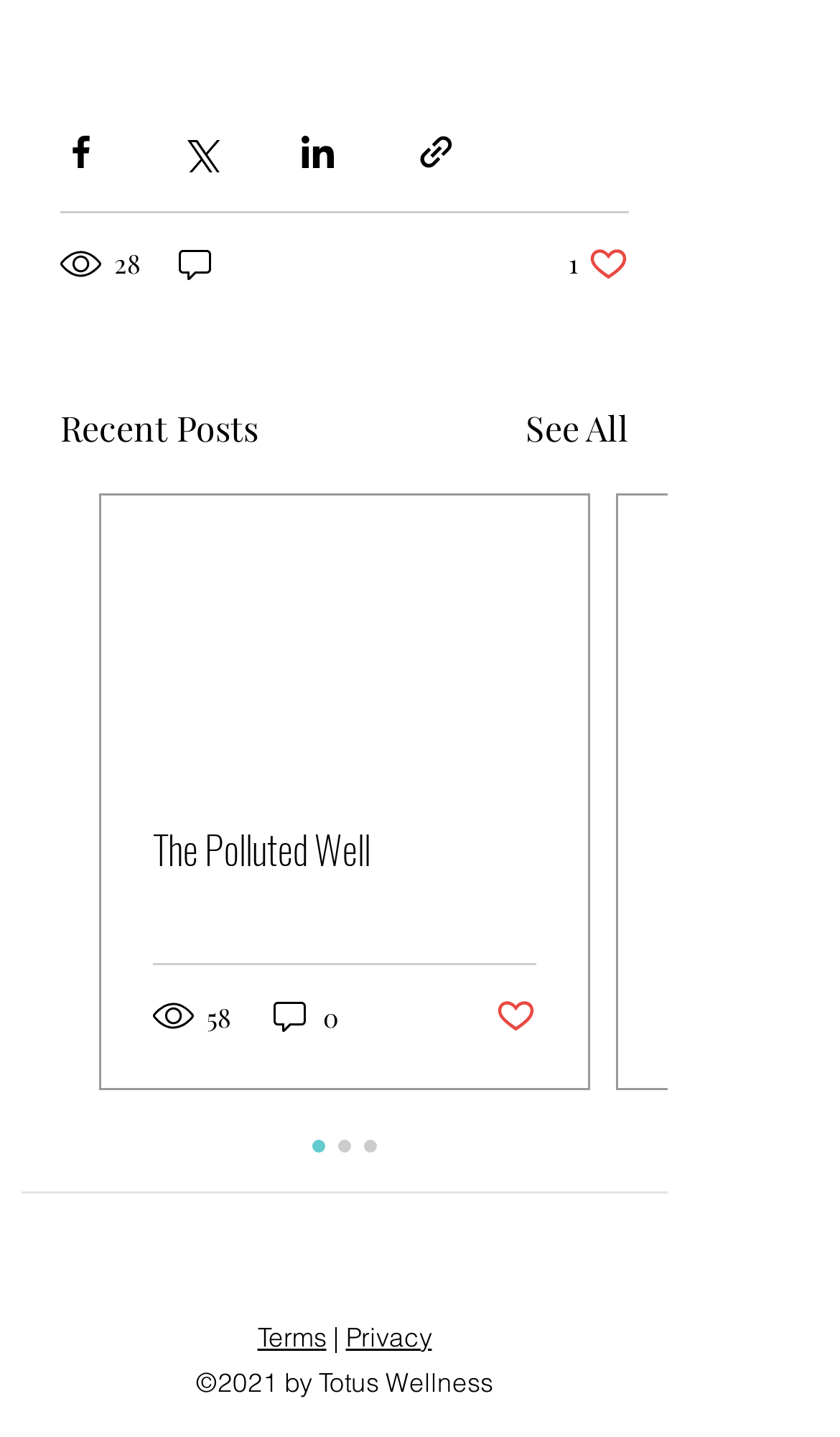Please identify the bounding box coordinates of the region to click in order to complete the given instruction: "read the article". The coordinates should be four float numbers between 0 and 1, i.e., [left, top, right, bottom].

None